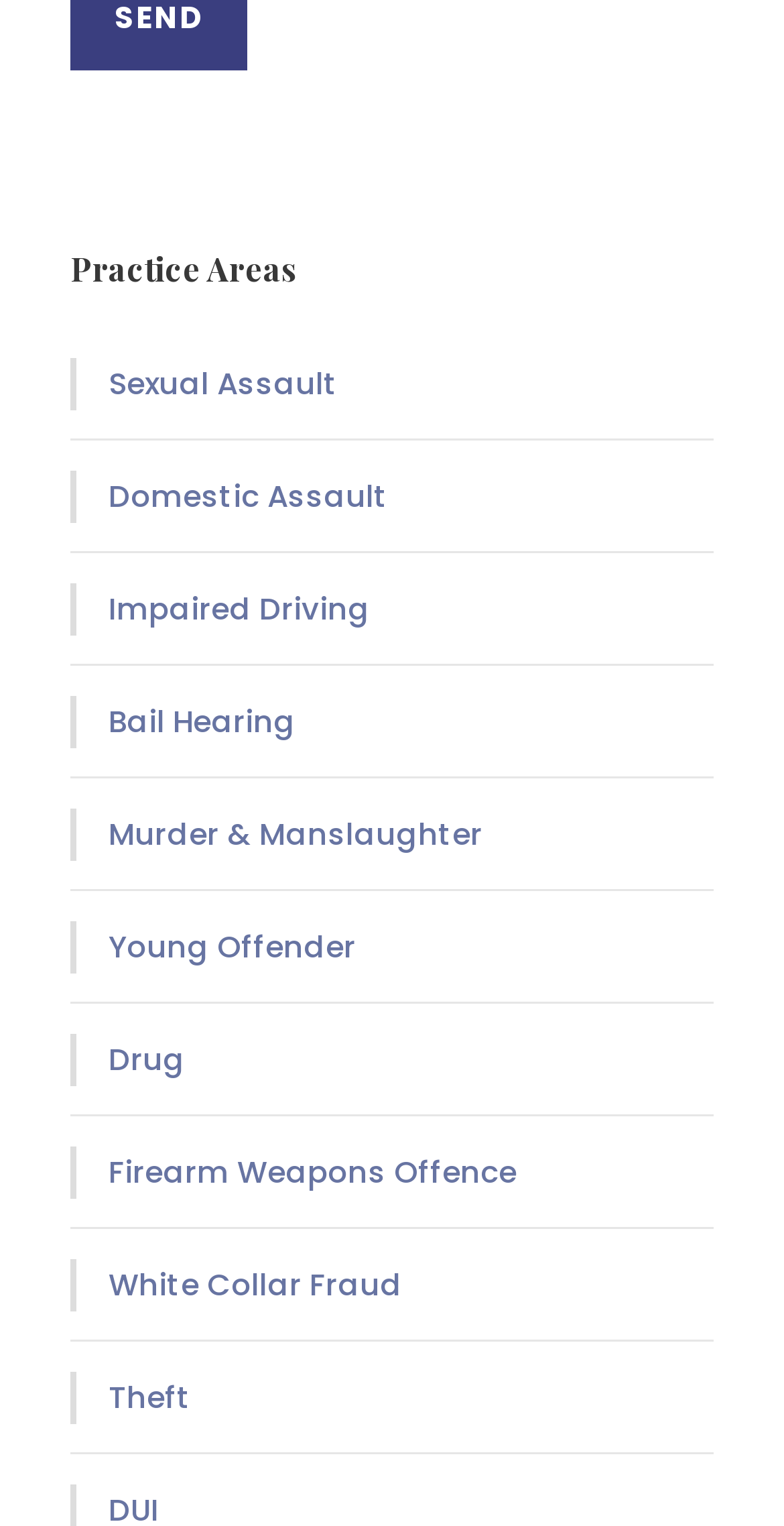Identify the bounding box coordinates of the element to click to follow this instruction: 'Explore Impaired Driving'. Ensure the coordinates are four float values between 0 and 1, provided as [left, top, right, bottom].

[0.097, 0.382, 0.472, 0.416]